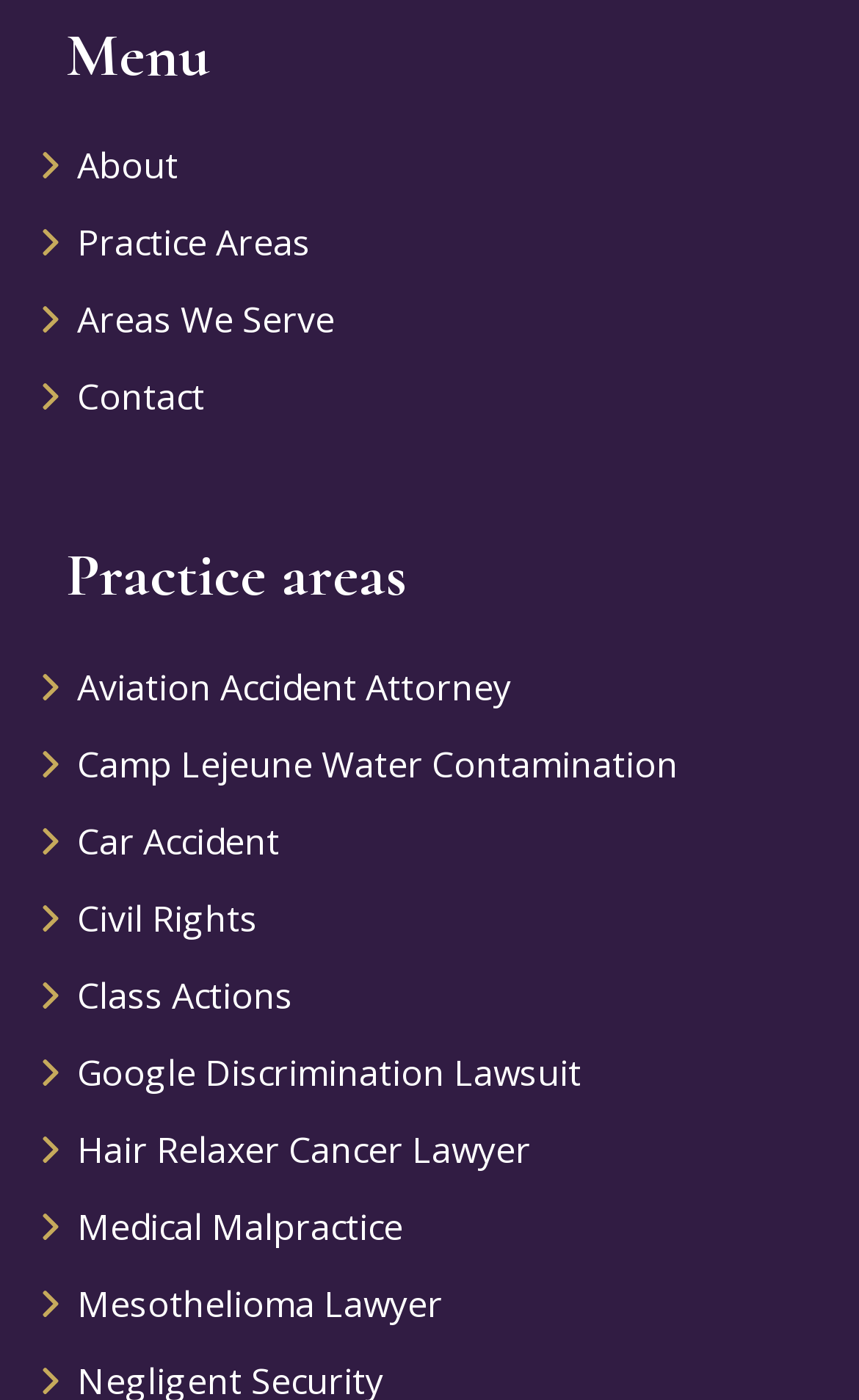Based on the element description: "Hair Relaxer Cancer Lawyer", identify the bounding box coordinates for this UI element. The coordinates must be four float numbers between 0 and 1, listed as [left, top, right, bottom].

[0.09, 0.794, 0.962, 0.849]